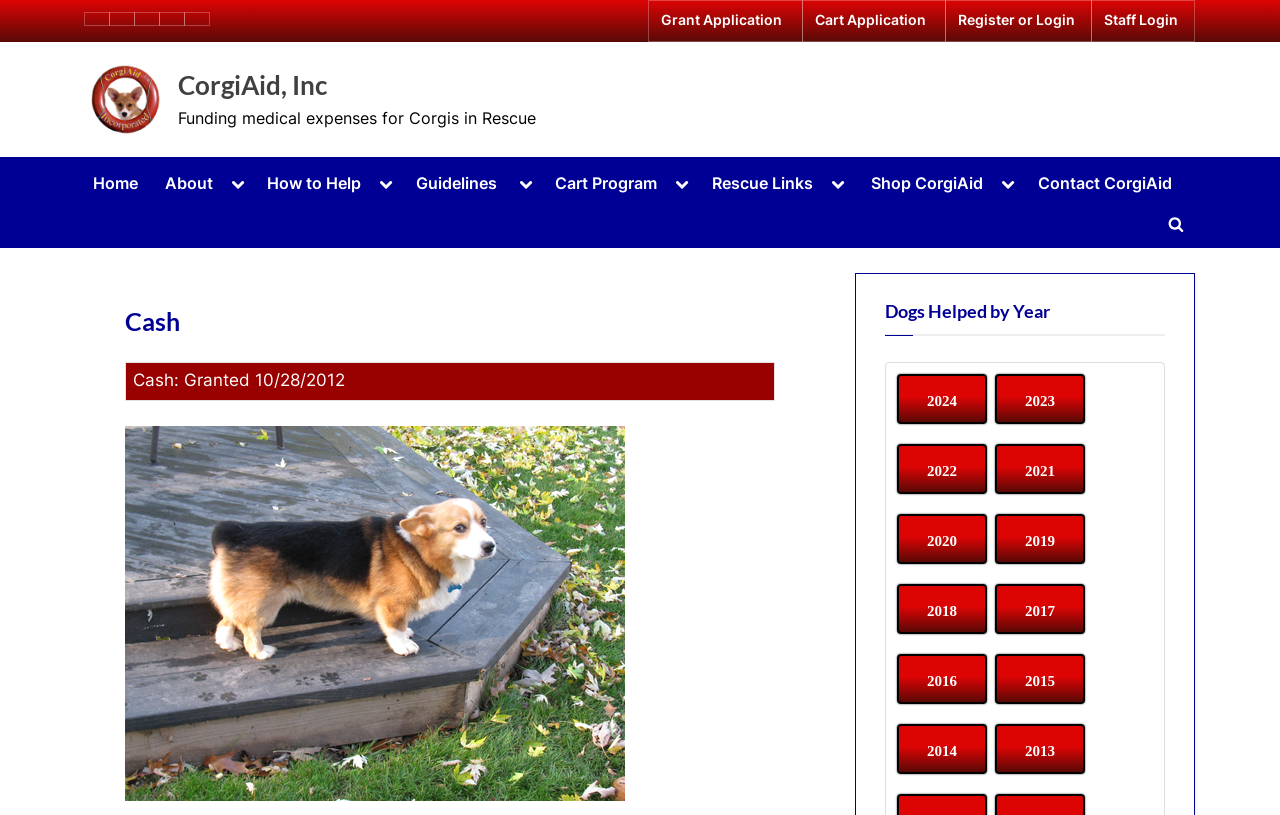Determine the bounding box coordinates of the region I should click to achieve the following instruction: "Click on the 'Register or Login' link". Ensure the bounding box coordinates are four float numbers between 0 and 1, i.e., [left, top, right, bottom].

[0.748, 0.015, 0.843, 0.037]